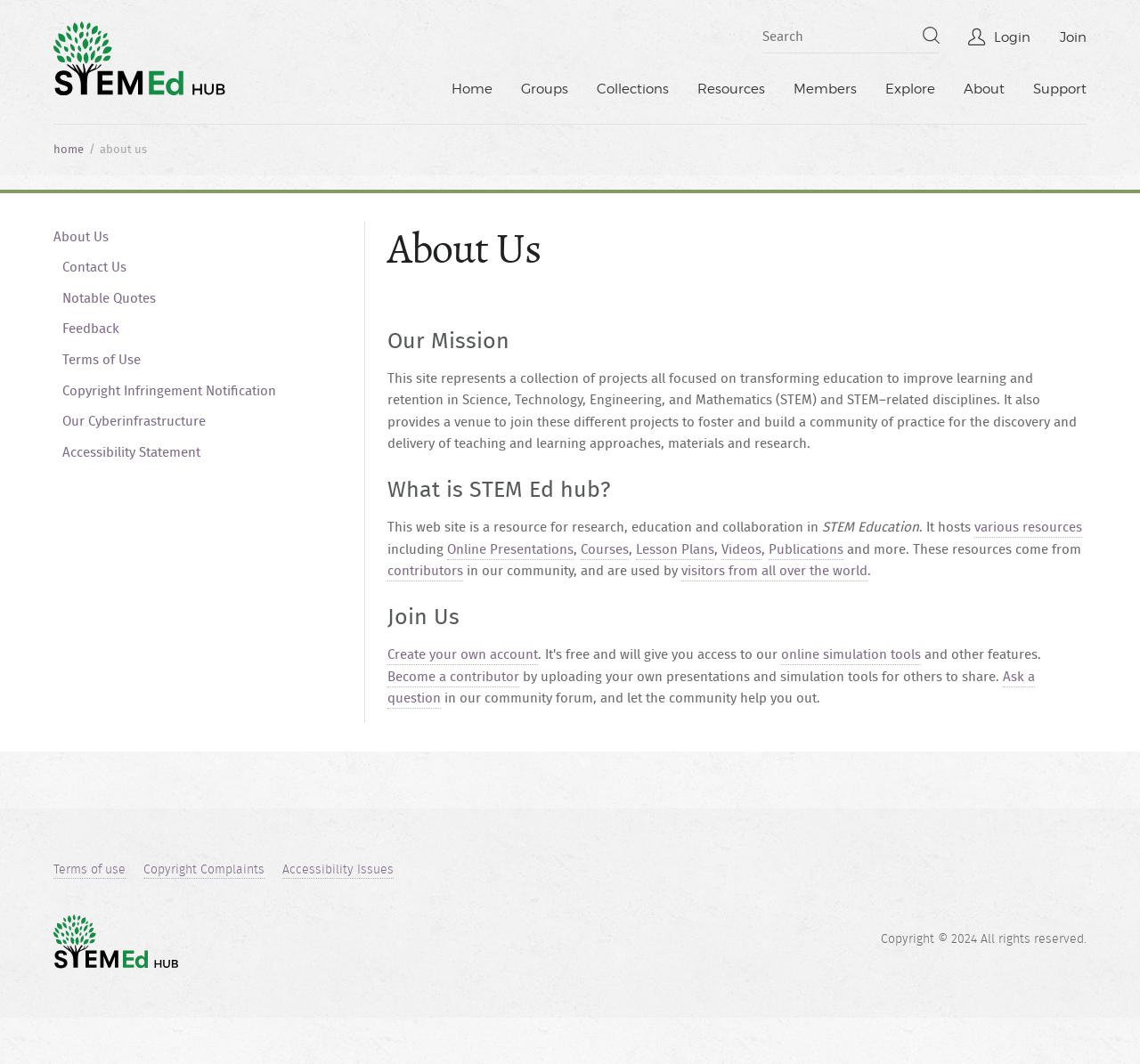Find the bounding box coordinates of the element I should click to carry out the following instruction: "Click the 'About Us' link".

[0.047, 0.208, 0.301, 0.237]